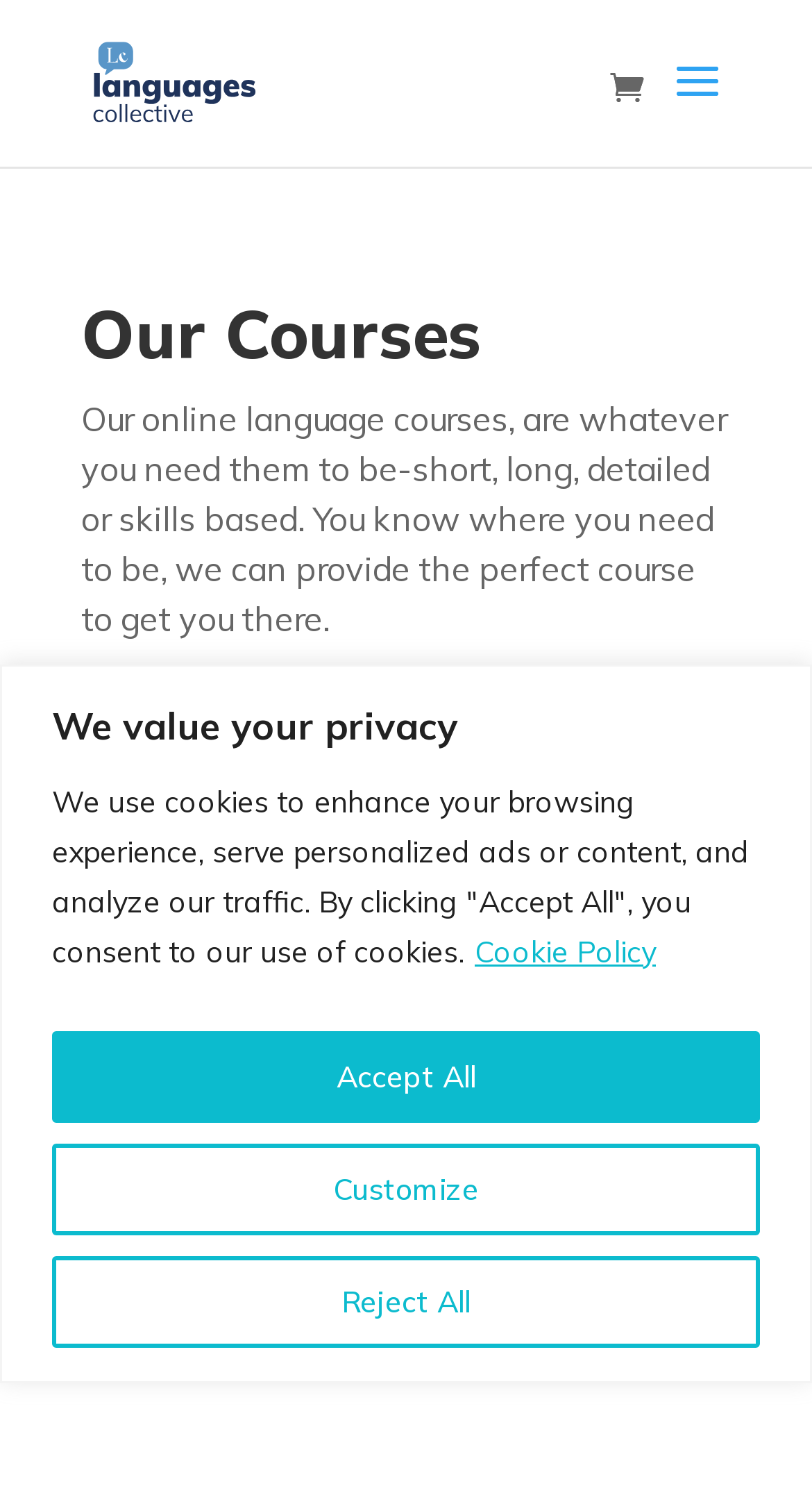Construct a comprehensive caption that outlines the webpage's structure and content.

The webpage is about online language courses offered through a virtual school platform. At the top of the page, there is a notification bar that spans the entire width, informing users about the use of cookies and providing options to customize, reject, or accept all cookies. 

Below the notification bar, there is a logo of "Languages collective" on the top left, accompanied by a link to the same. On the top right, there is a small icon represented by '\ue07a'.

The main content of the page is divided into sections. The first section is headed by "Our Courses" and is located near the top center of the page. Below the heading, there is a paragraph of text that describes the flexibility and customization options of the online language courses. 

Further down, there is another section of text that explains the use of a bespoke online school setup, specifically designed by LearnCube, which is linked to its website. This section is positioned below the previous one, slightly to the right of the center of the page.